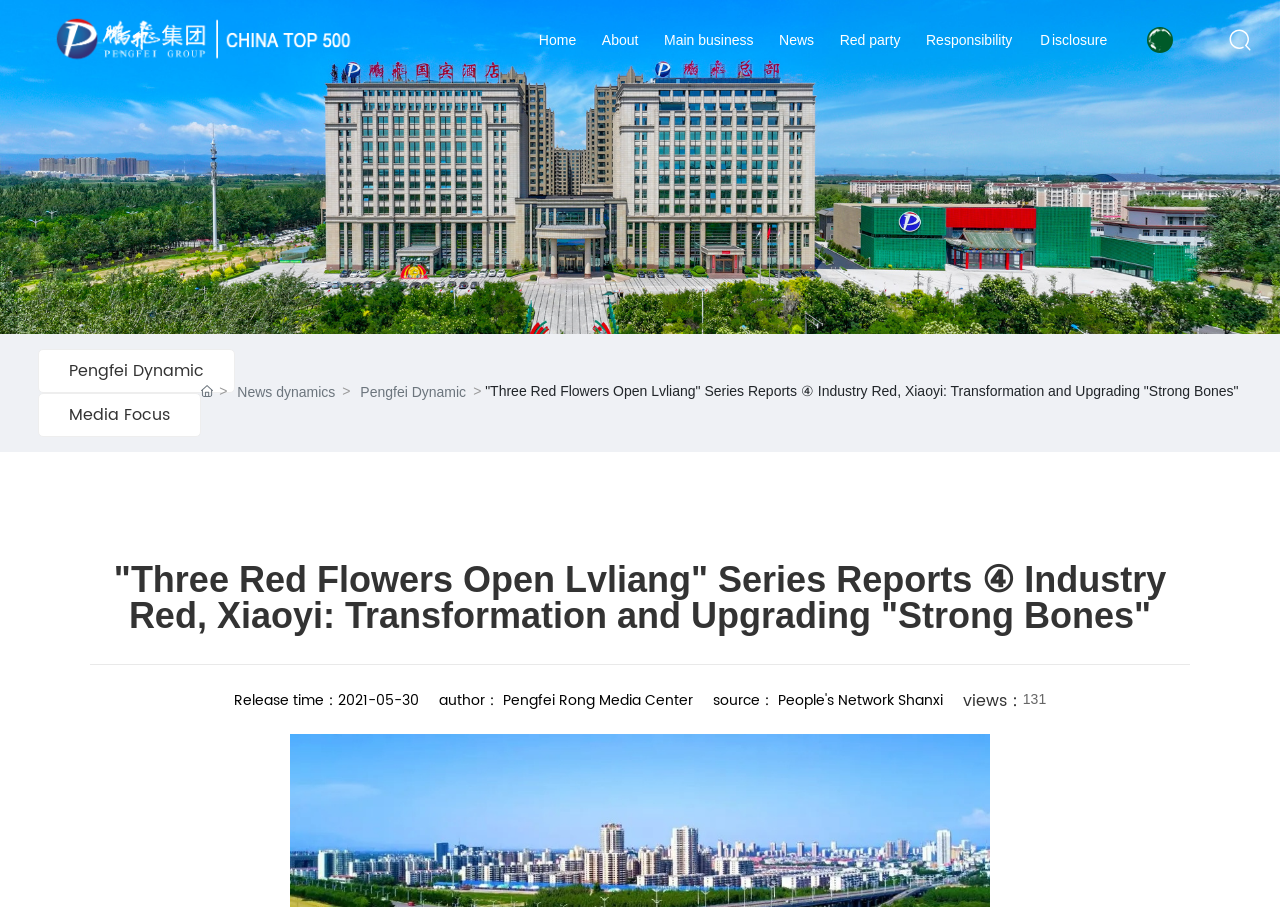Determine the bounding box for the UI element as described: "alt="News Center" title="News Center"". The coordinates should be represented as four float numbers between 0 and 1, formatted as [left, top, right, bottom].

[0.0, 0.174, 1.0, 0.191]